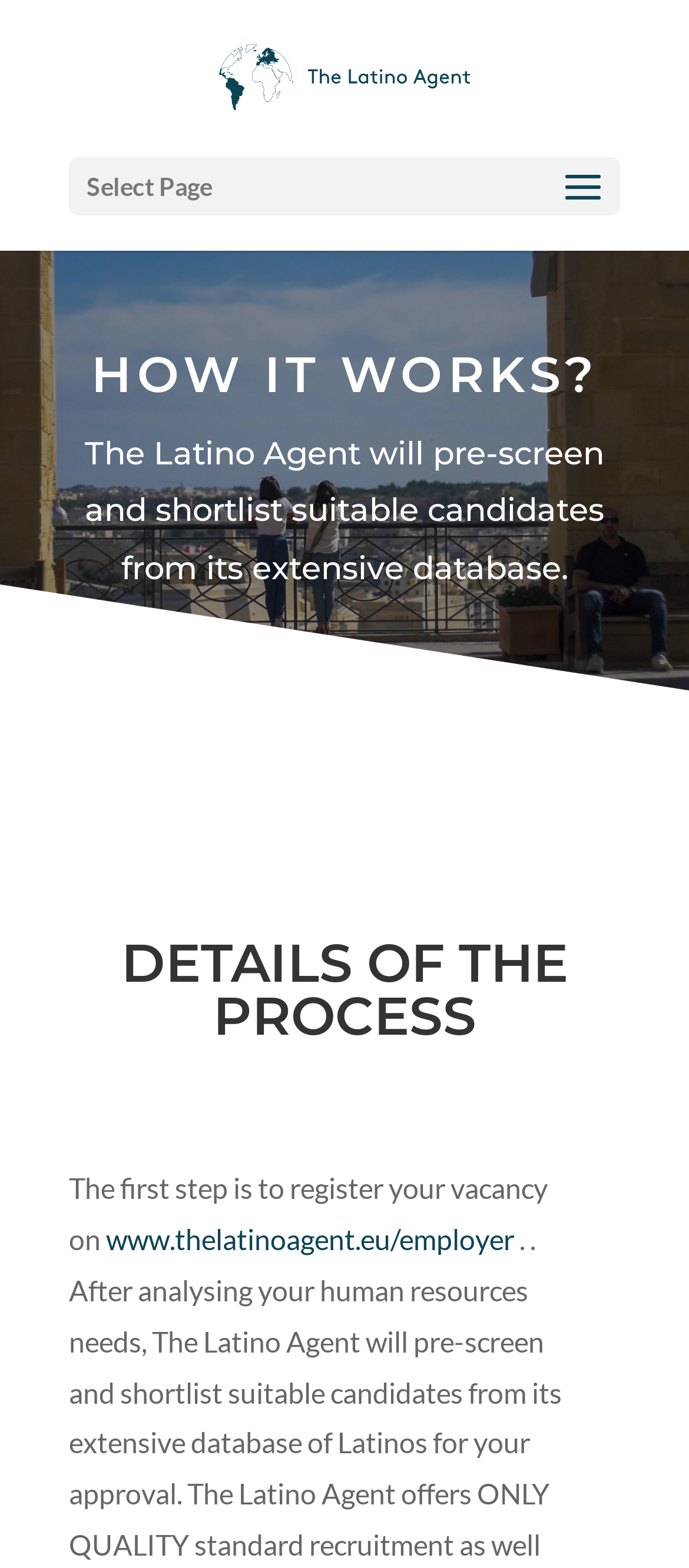Respond to the question below with a concise word or phrase:
Where can employers register their vacancy?

www.thelatinoagent.eu/employer